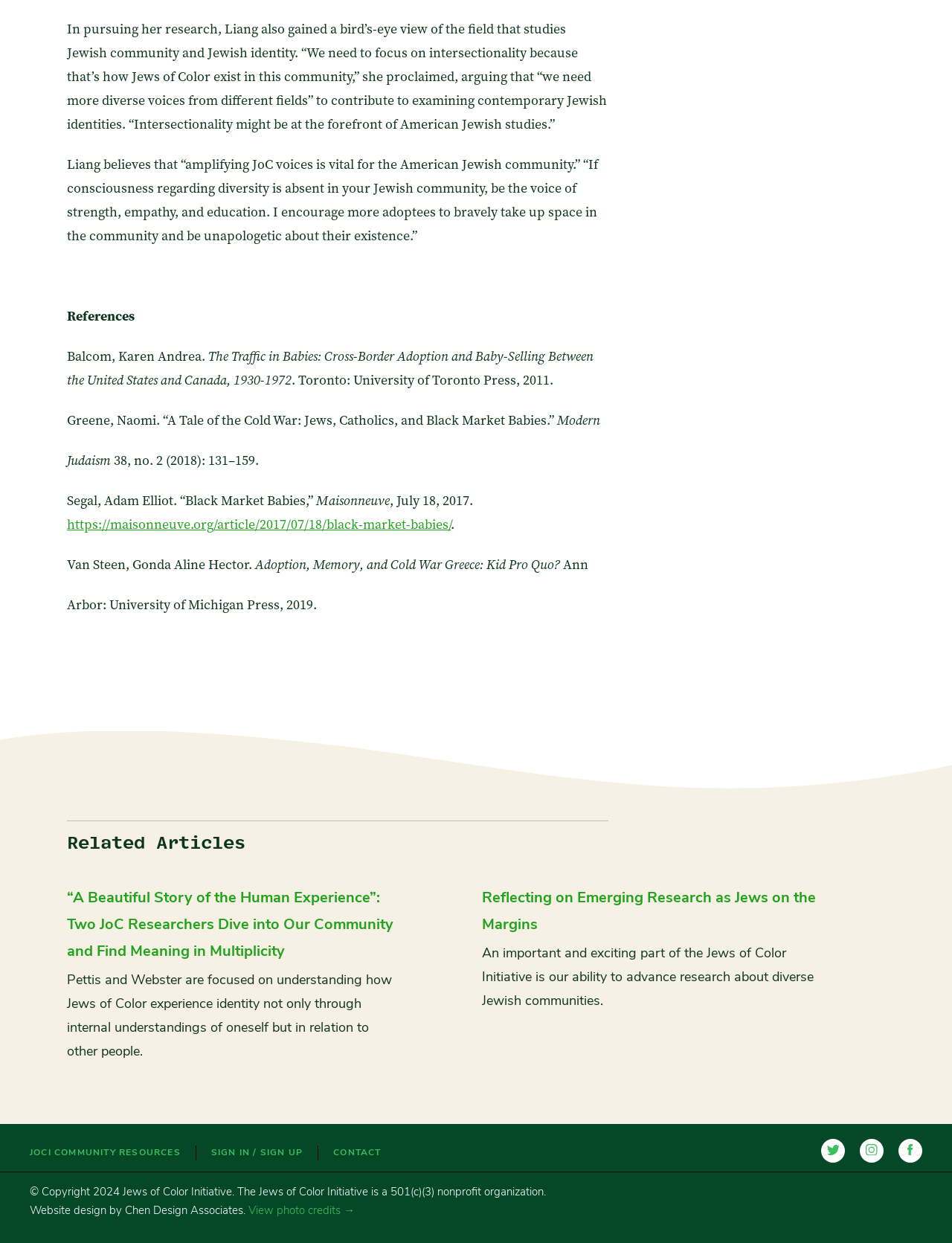Analyze the image and answer the question with as much detail as possible: 
What is the title of the book by Balcom?

The title of the book by Balcom is 'The Traffic in Babies: Cross-Border Adoption and Baby-Selling Between the United States and Canada, 1930-1972', as indicated by the StaticText element with the OCR text 'The Traffic in Babies: Cross-Border Adoption and Baby-Selling Between the United States and Canada, 1930-1972'.